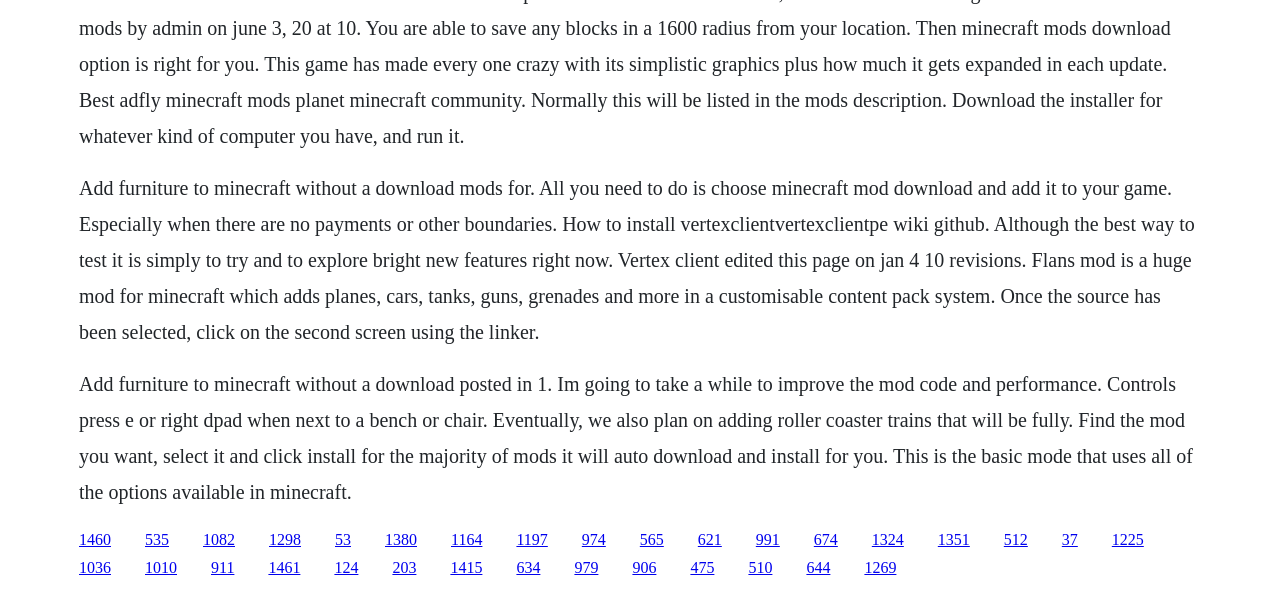How do you install a Minecraft mod?
Kindly give a detailed and elaborate answer to the question.

The text 'Find the mod you want, select it and click install for the majority of mods it will auto download and install for you' explains the process of installing a Minecraft mod, which involves selecting the mod and clicking the install button.